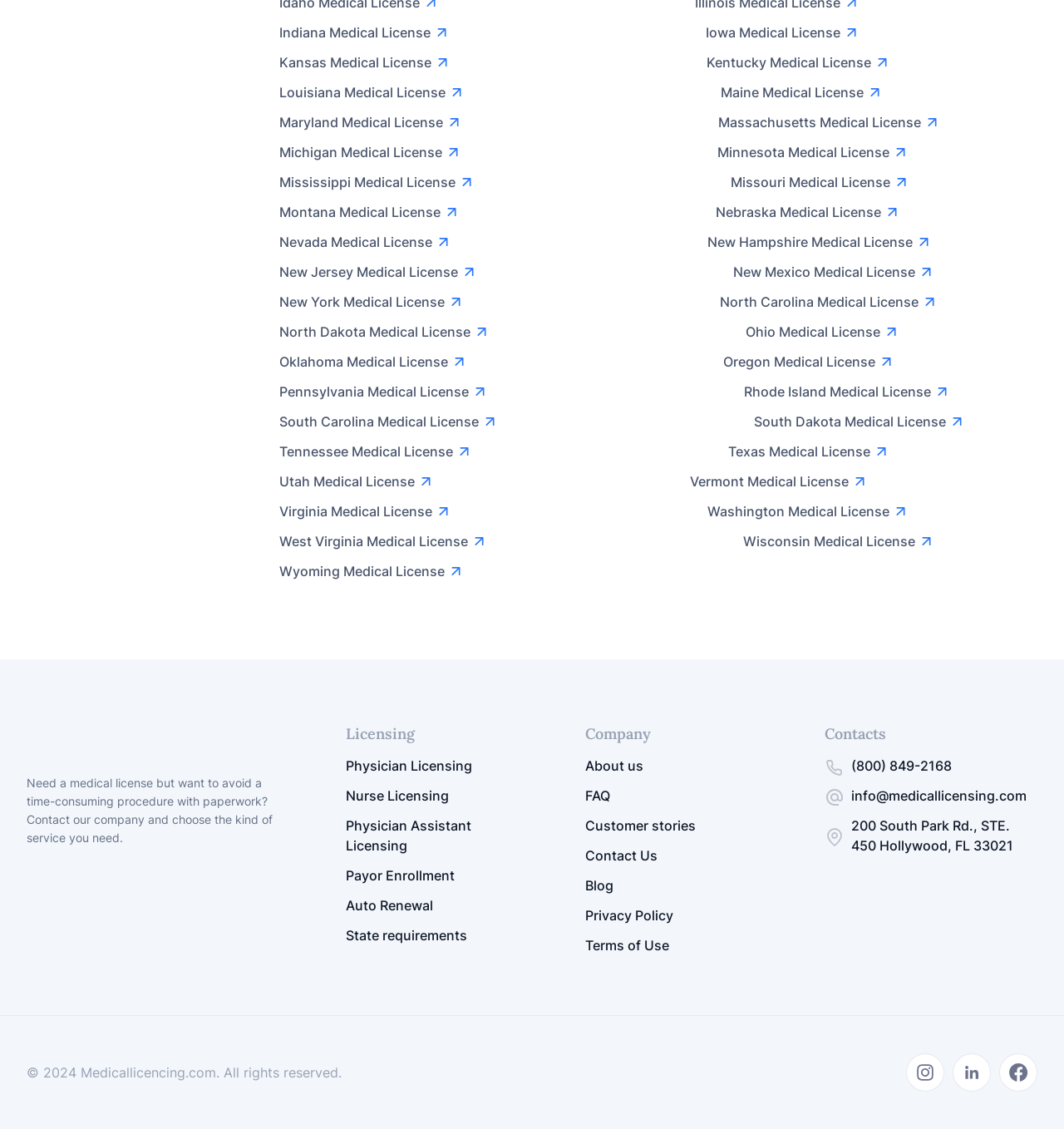Locate the coordinates of the bounding box for the clickable region that fulfills this instruction: "View the company's blog".

[0.55, 0.775, 0.577, 0.793]